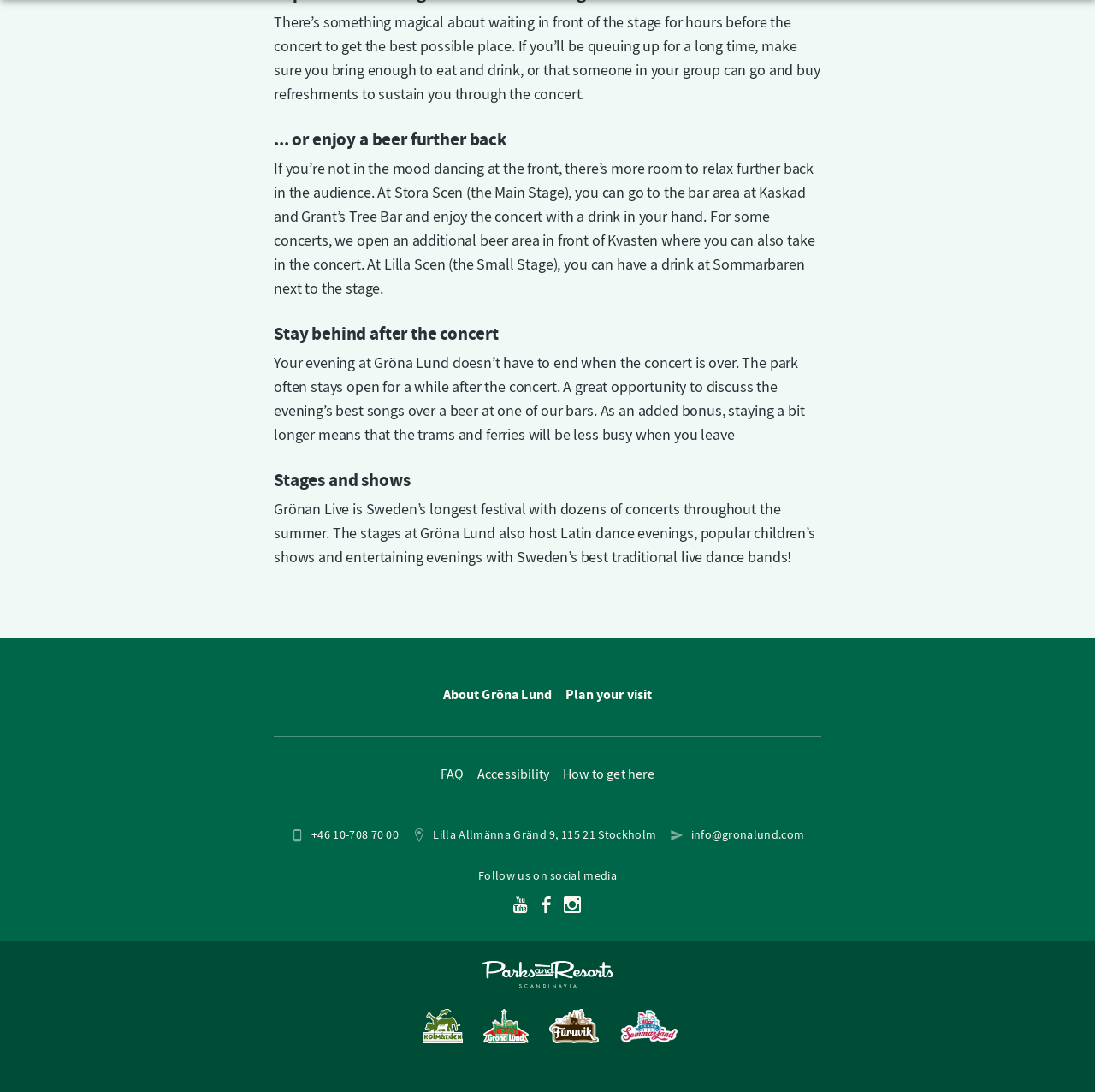Look at the image and give a detailed response to the following question: How many stages are there at Gröna Lund?

The webpage mentions Stora Scen (the Main Stage) and Lilla Scen (the Small Stage), indicating that there are at least two stages at Gröna Lund, although it's possible that there may be more.